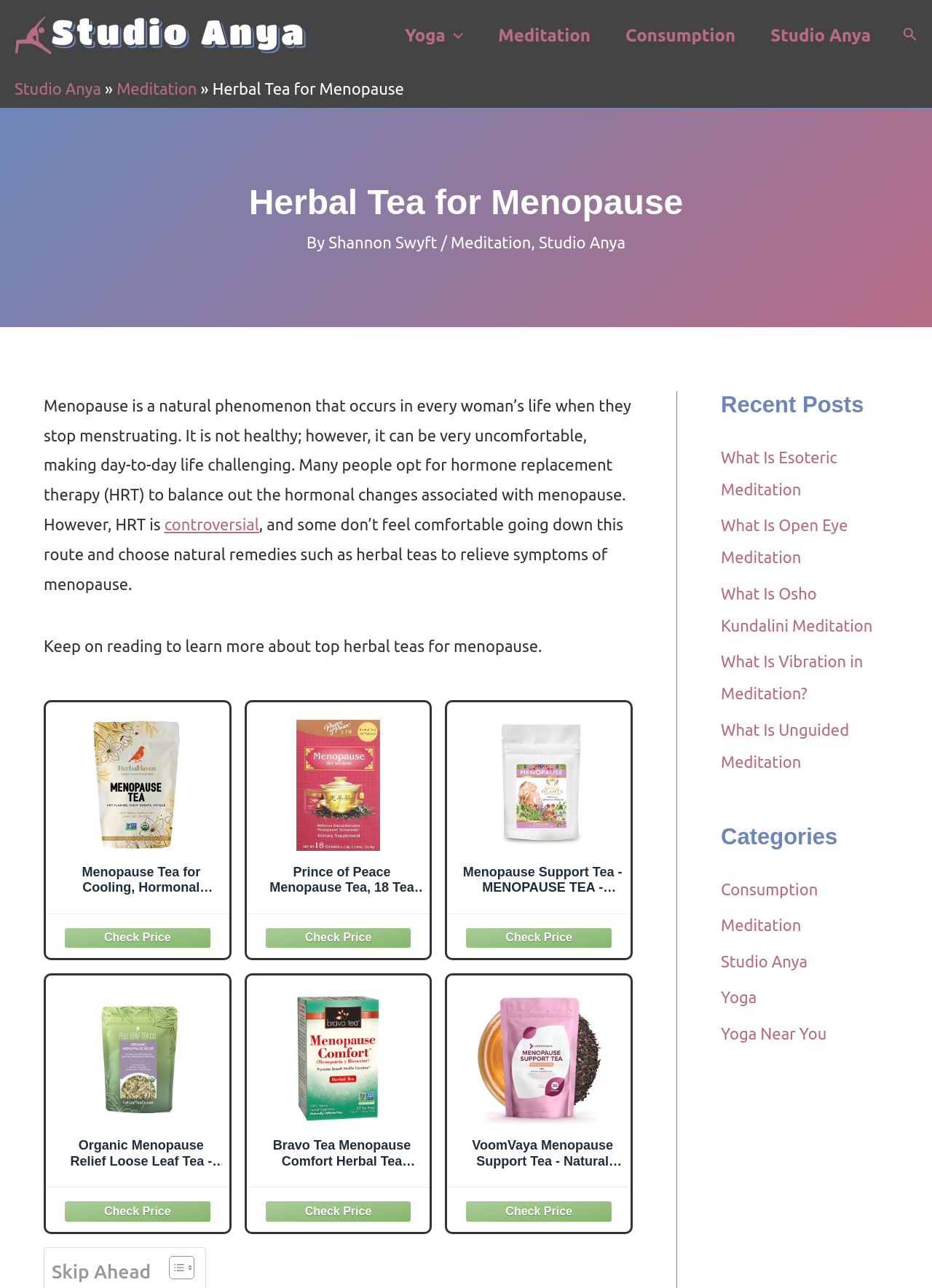Is there a search icon on the webpage?
Look at the image and answer the question using a single word or phrase.

Yes